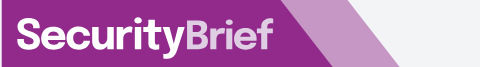What type of professionals is the platform tailored for?
Look at the image and answer with only one word or phrase.

CISOs and cybersecurity decision-makers